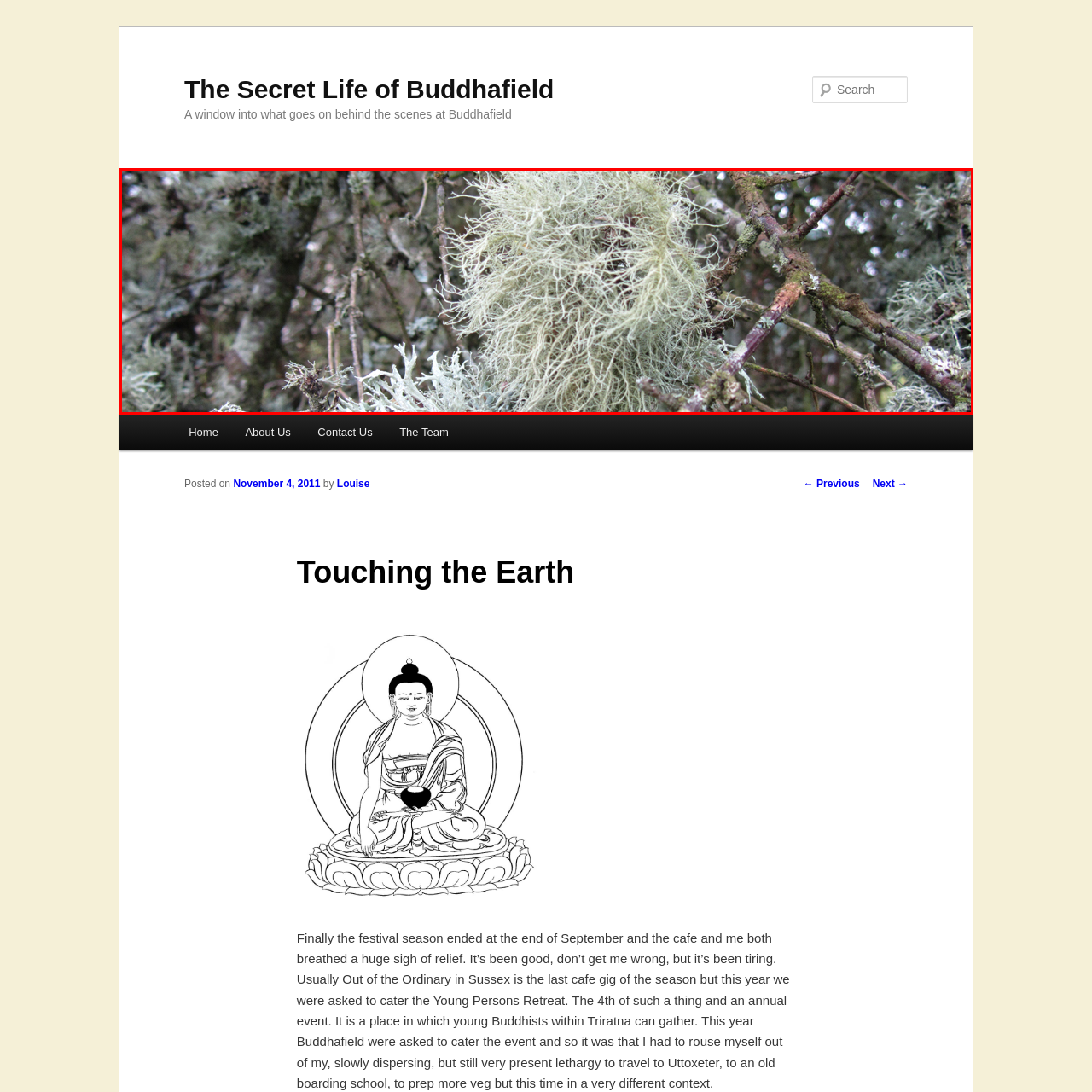Thoroughly describe the scene captured inside the red-bordered image.

The image features a close-up view of a cluster of lichen, hanging gracefully from tree branches. The lichen, with its pale greenish hue and intricate, wispy structure, adds a delicate touch to the surrounding natural environment. It is surrounded by darker, textured branches and foliage, illustrating the rich biodiversity found in forested areas. This image captures the serene beauty of nature, highlighting the quiet symbiosis of plant life that thrives in harmony within its ecosystem. Such details emphasize the often-overlooked wonders of the natural world, inviting viewers to appreciate the intricate relationships present in their environment.